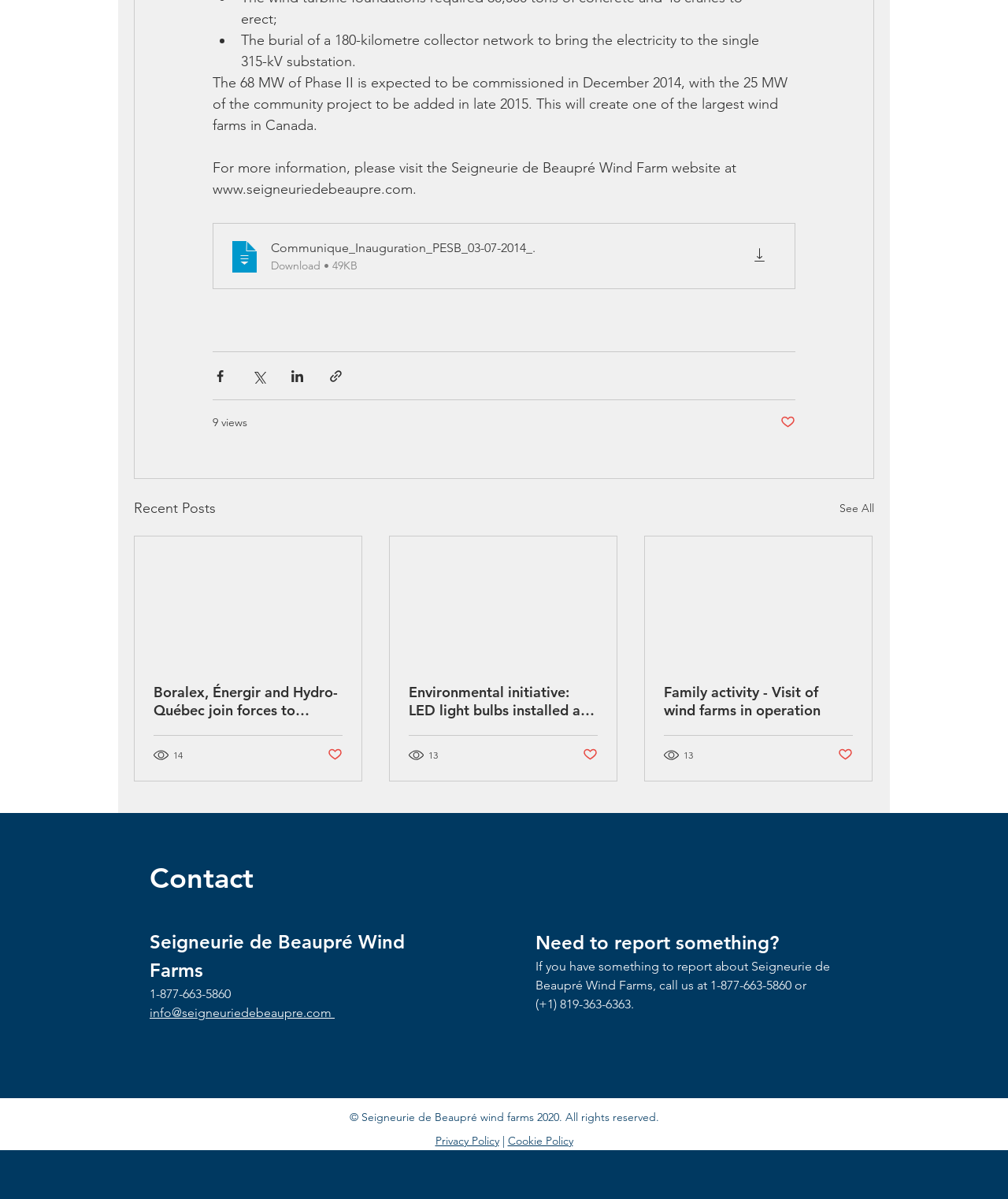What is the purpose of the 'Share via' buttons?
Using the image as a reference, answer with just one word or a short phrase.

To share content on social media